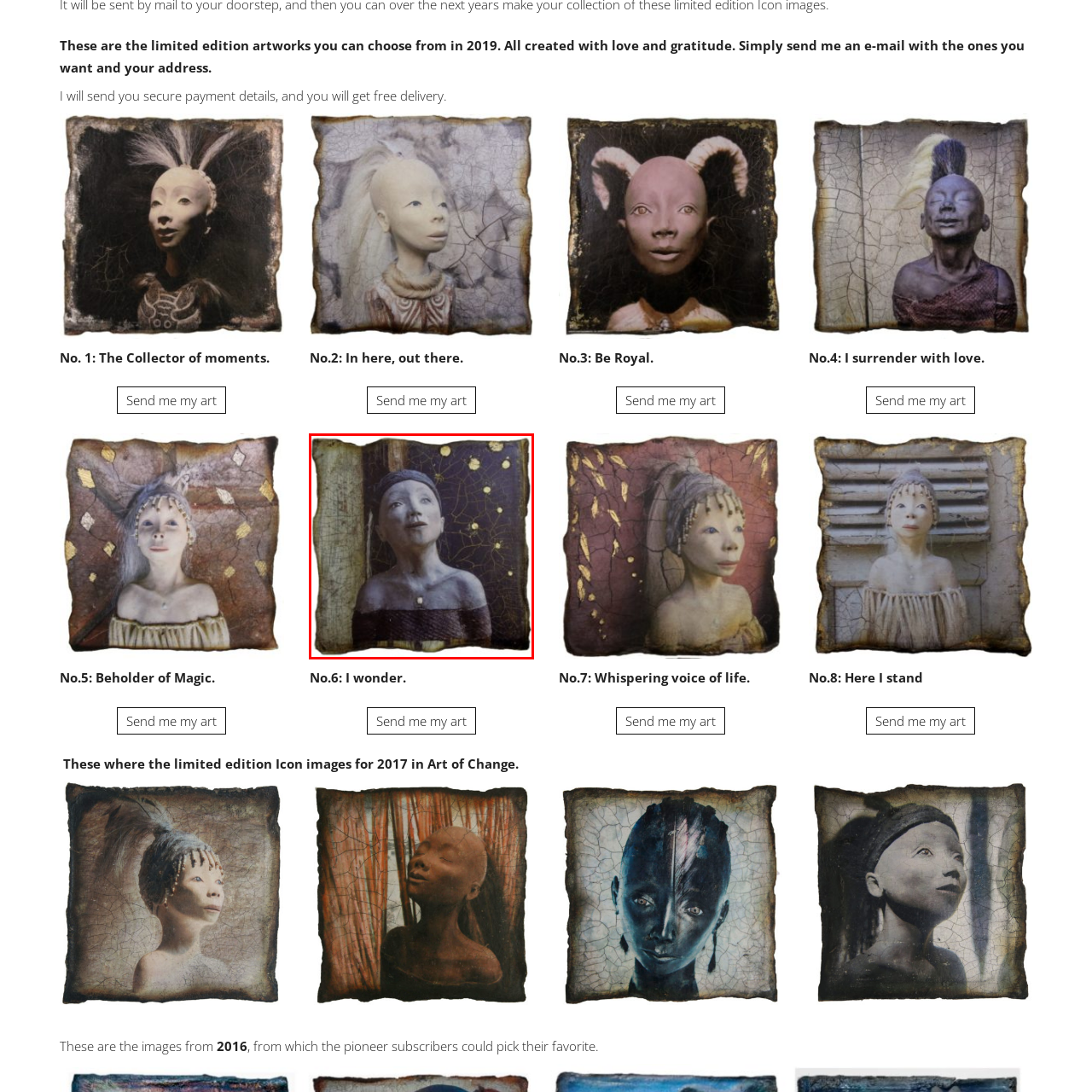Examine the segment of the image contained within the black box and respond comprehensively to the following question, based on the visual content: 
What is the purpose of this limited edition series?

According to the caption, the limited edition series, which this sculpture is a part of, is intended to inspire emotions and provoke thought in the viewer, reflecting themes of introspection and the beauty of existence.